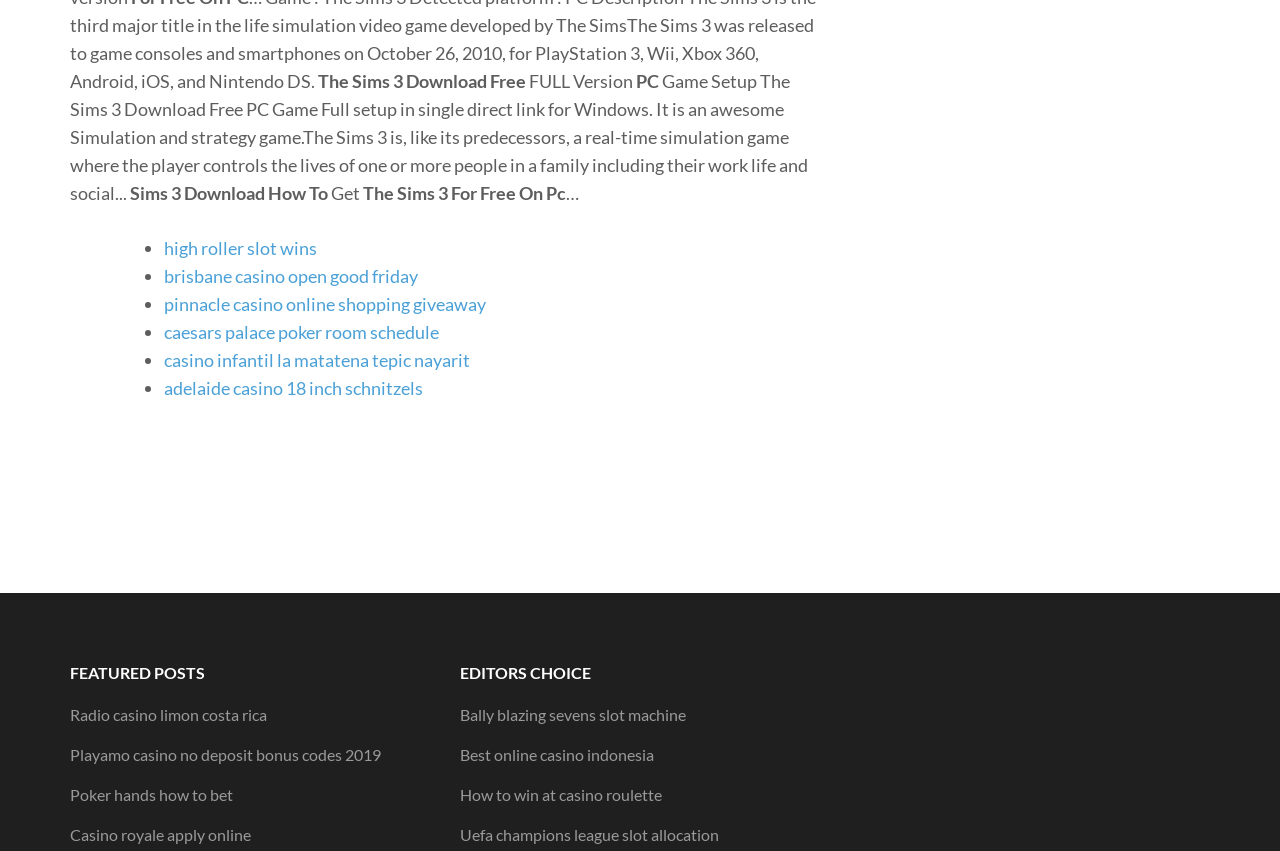What is the purpose of the webpage?
Using the information from the image, answer the question thoroughly.

The webpage provides information about The Sims 3 game and offers a download link, and also features various links related to casino and poker, suggesting that the purpose of the webpage is to provide game download and casino information.